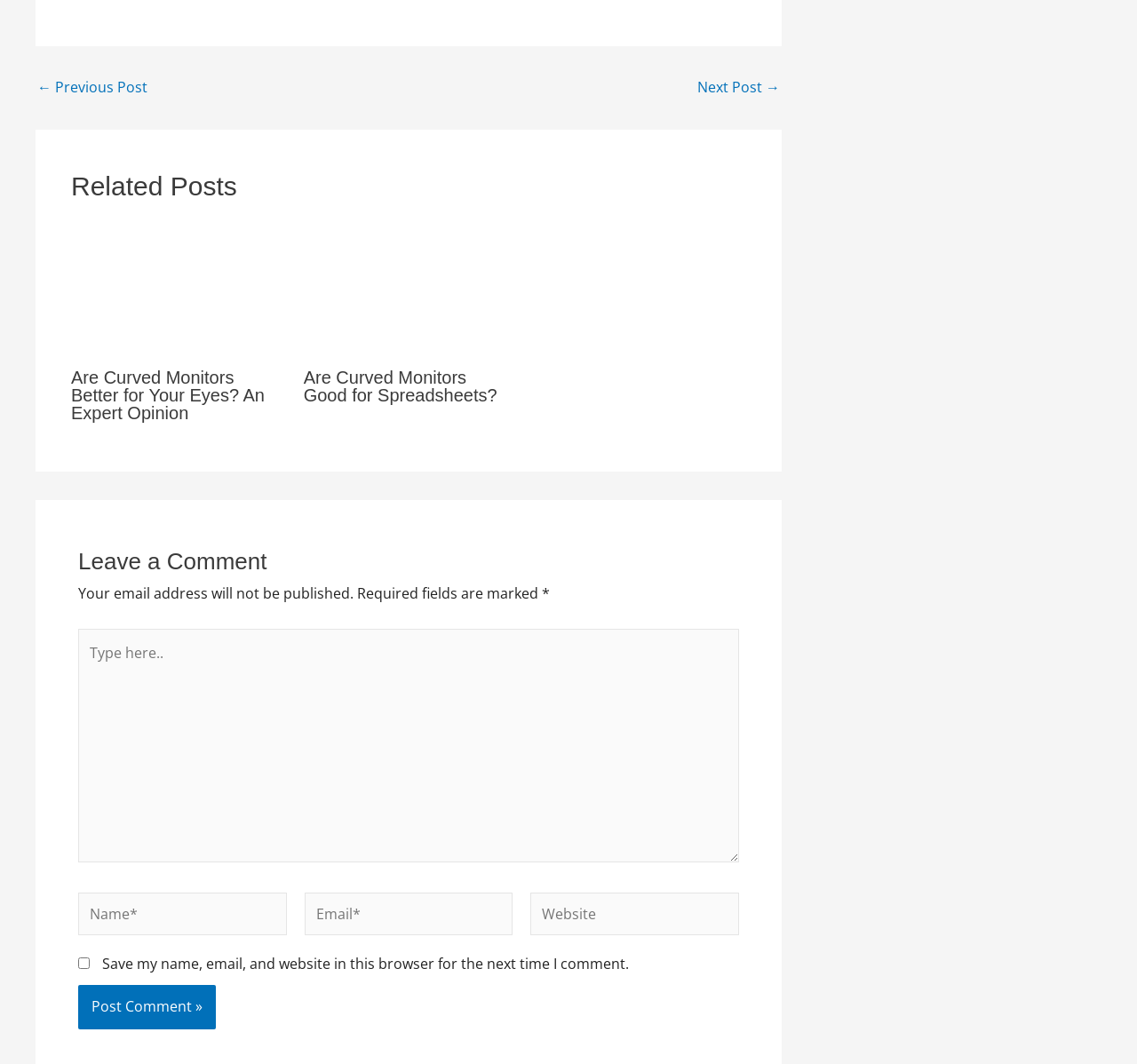Identify the bounding box coordinates for the element you need to click to achieve the following task: "Click the 'Next Post →' link". The coordinates must be four float values ranging from 0 to 1, formatted as [left, top, right, bottom].

[0.613, 0.075, 0.686, 0.089]